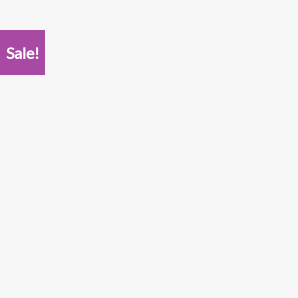Provide an in-depth description of the image.

The image showcases a vibrant pink banner prominently featuring the word "Sale!" in bold, white letters. This eye-catching alert indicates a promotional event, likely highlighting discounted products or special offers available for a limited time. Positioned in a strategic area of the webpage, the banner effectively captures the attention of potential customers, prompting them to explore current deals and save on various automotive products offered by the vendor. The design emphasizes urgency and excitement, encouraging shoppers to take advantage of the sale.